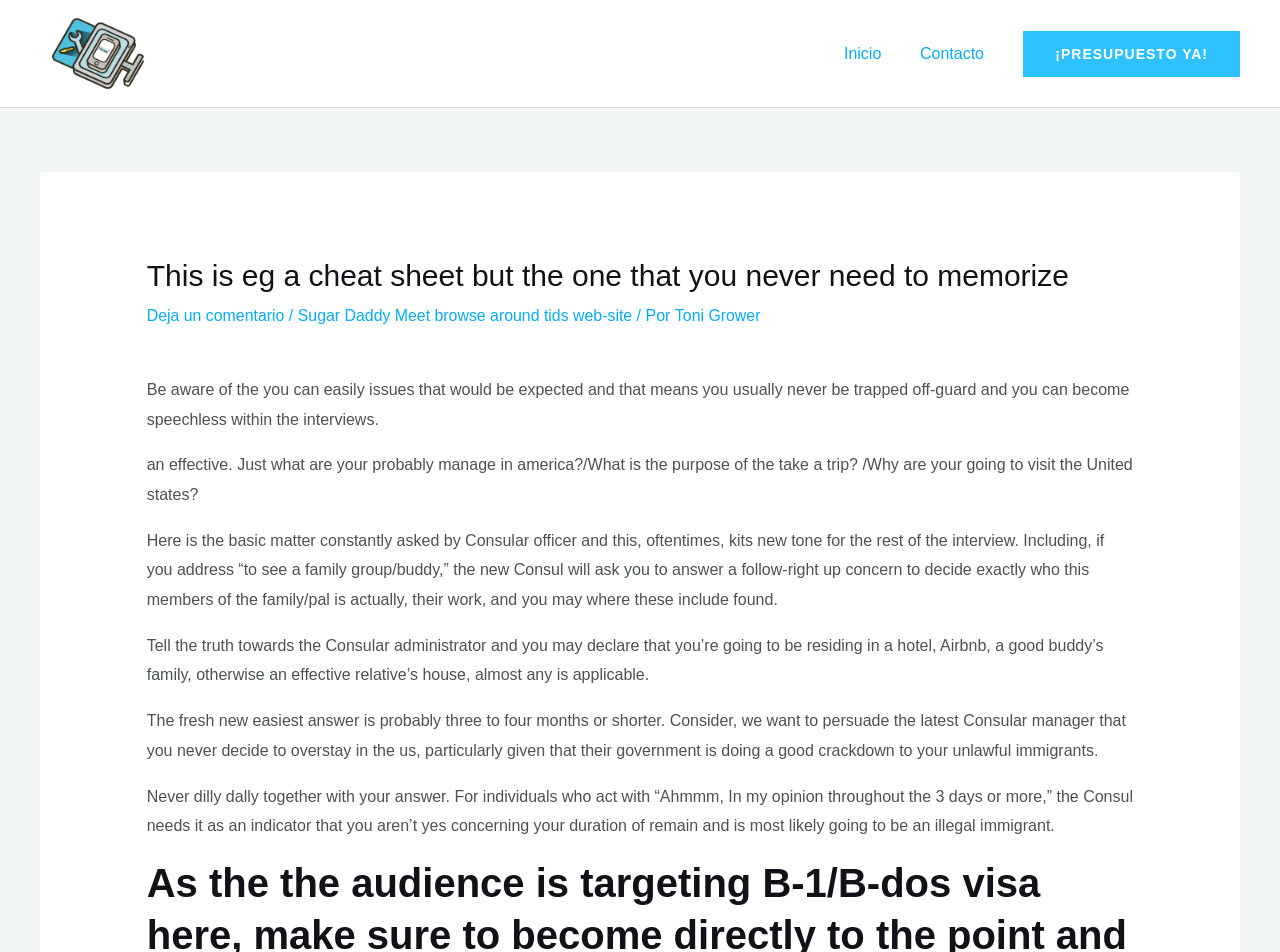What is the tone of the interview set by?
Refer to the image and offer an in-depth and detailed answer to the question.

This answer is based on the text content of the webpage, which states that the basic question 'What is the purpose of the take a trip?' often sets the tone for the rest of the interview.